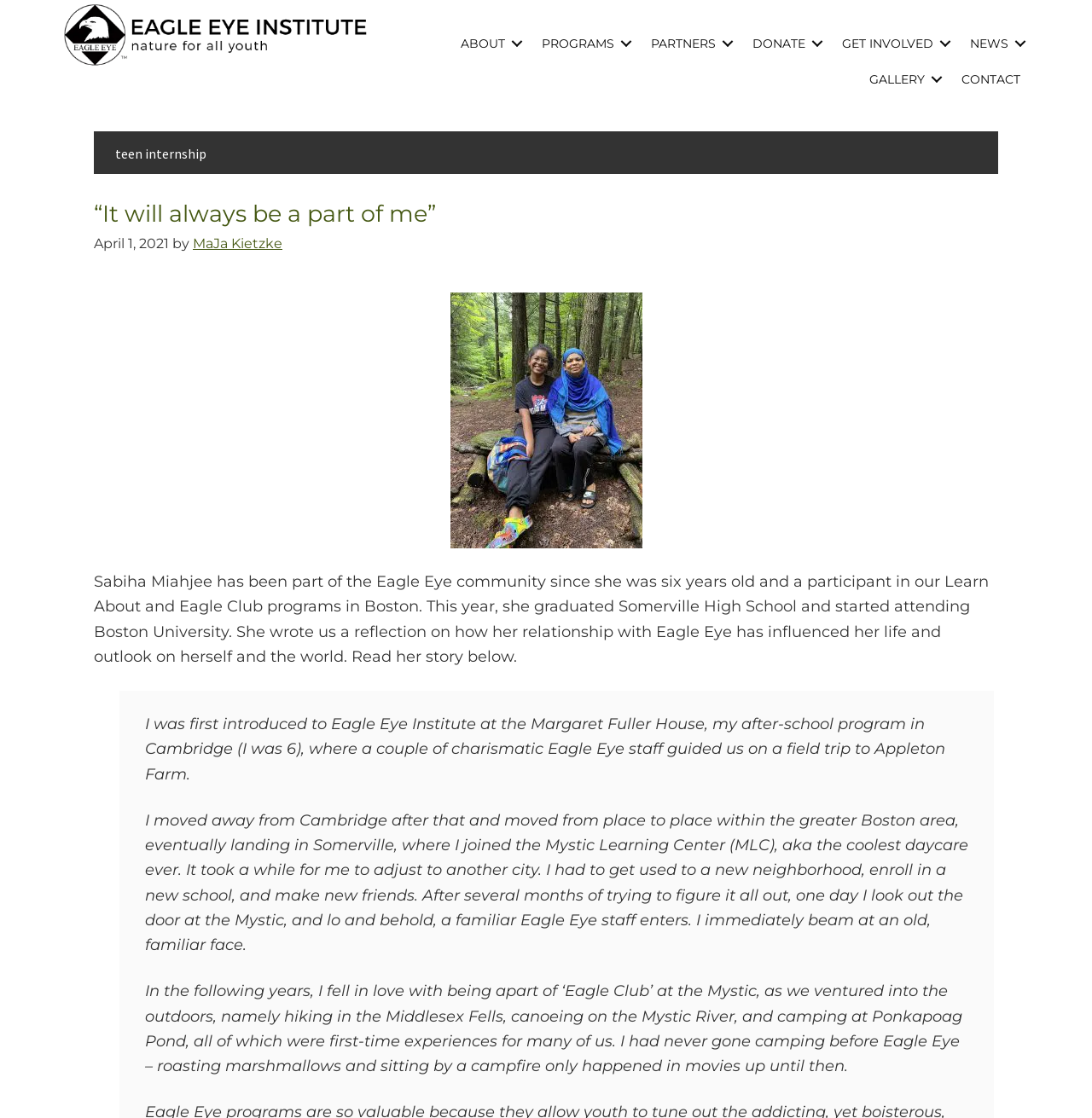Ascertain the bounding box coordinates for the UI element detailed here: "GET INVOLVED". The coordinates should be provided as [left, top, right, bottom] with each value being a float between 0 and 1.

[0.76, 0.023, 0.877, 0.055]